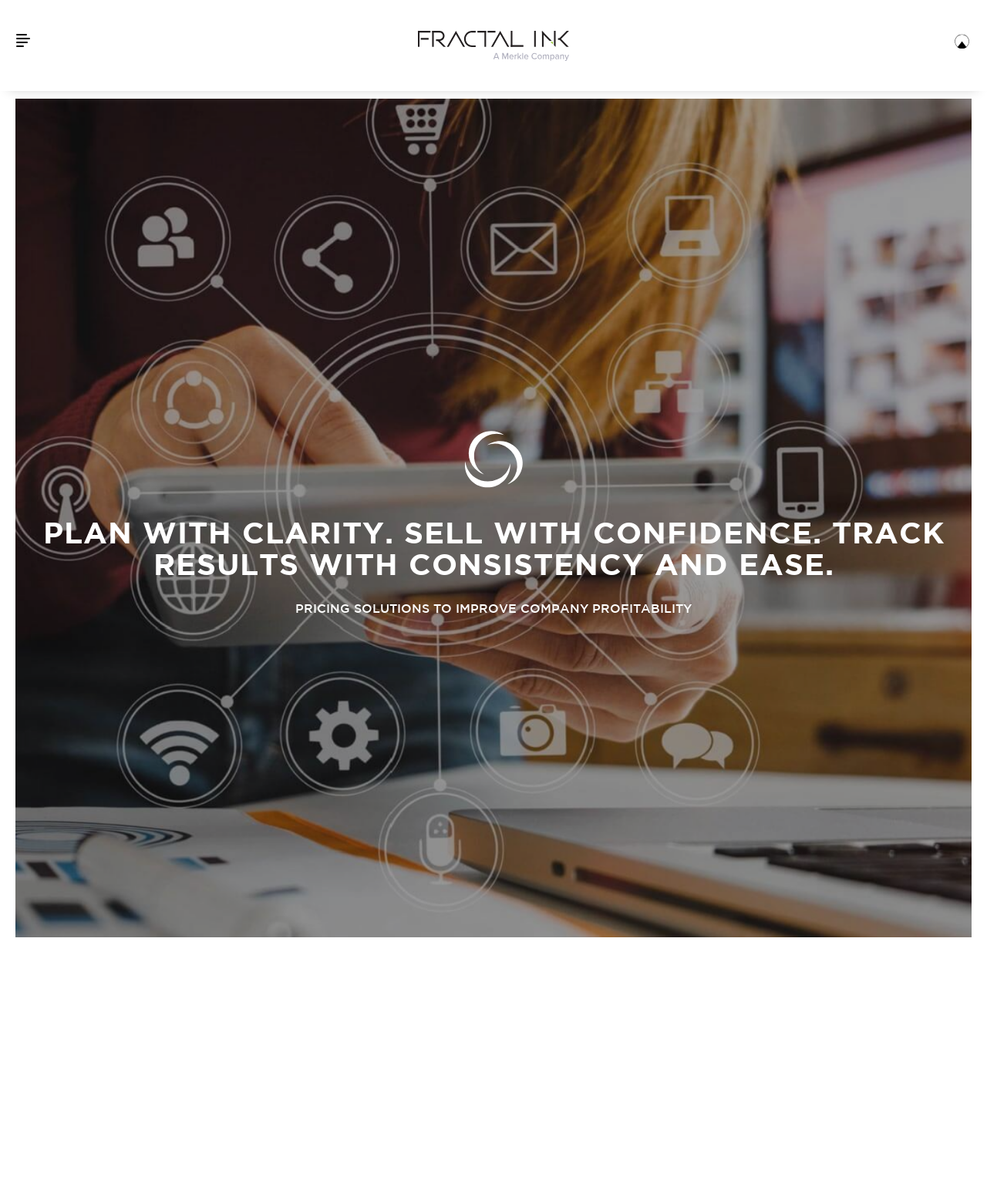What is the image located at the top right corner?
Using the image as a reference, answer with just one word or a short phrase.

D'Decor logo